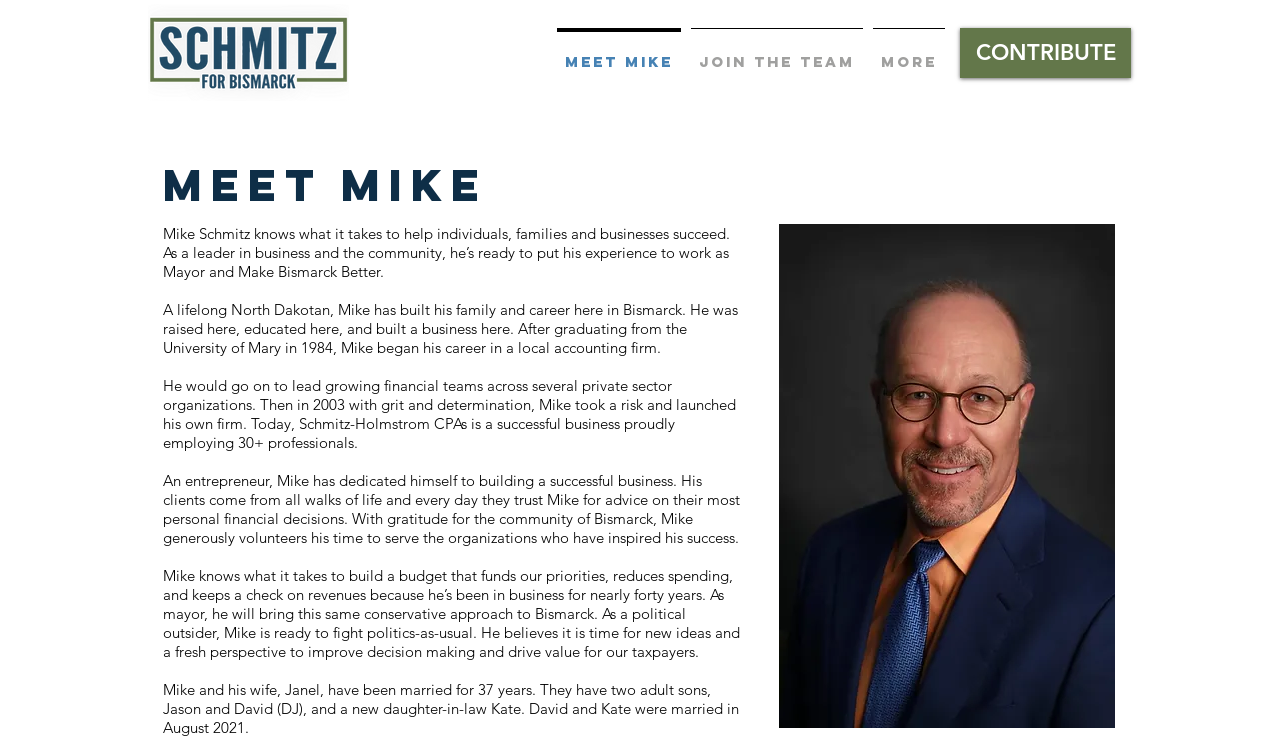Please reply to the following question using a single word or phrase: 
What is the name of Mike's son who got married in August 2021?

David